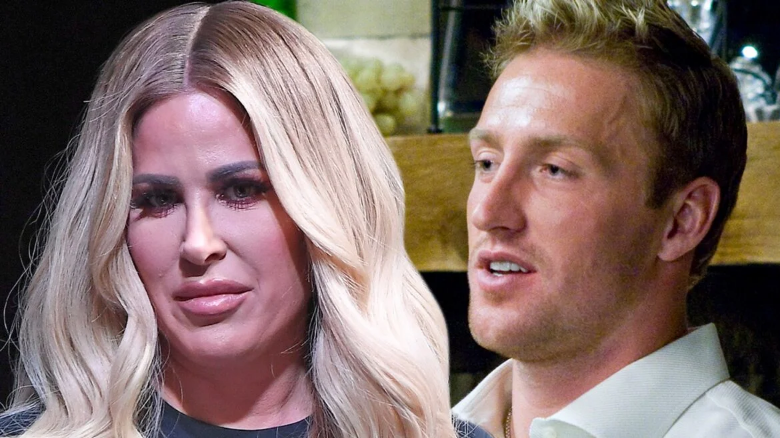Provide a single word or phrase answer to the question: 
What is Kroy Biermann wearing?

a light-colored shirt